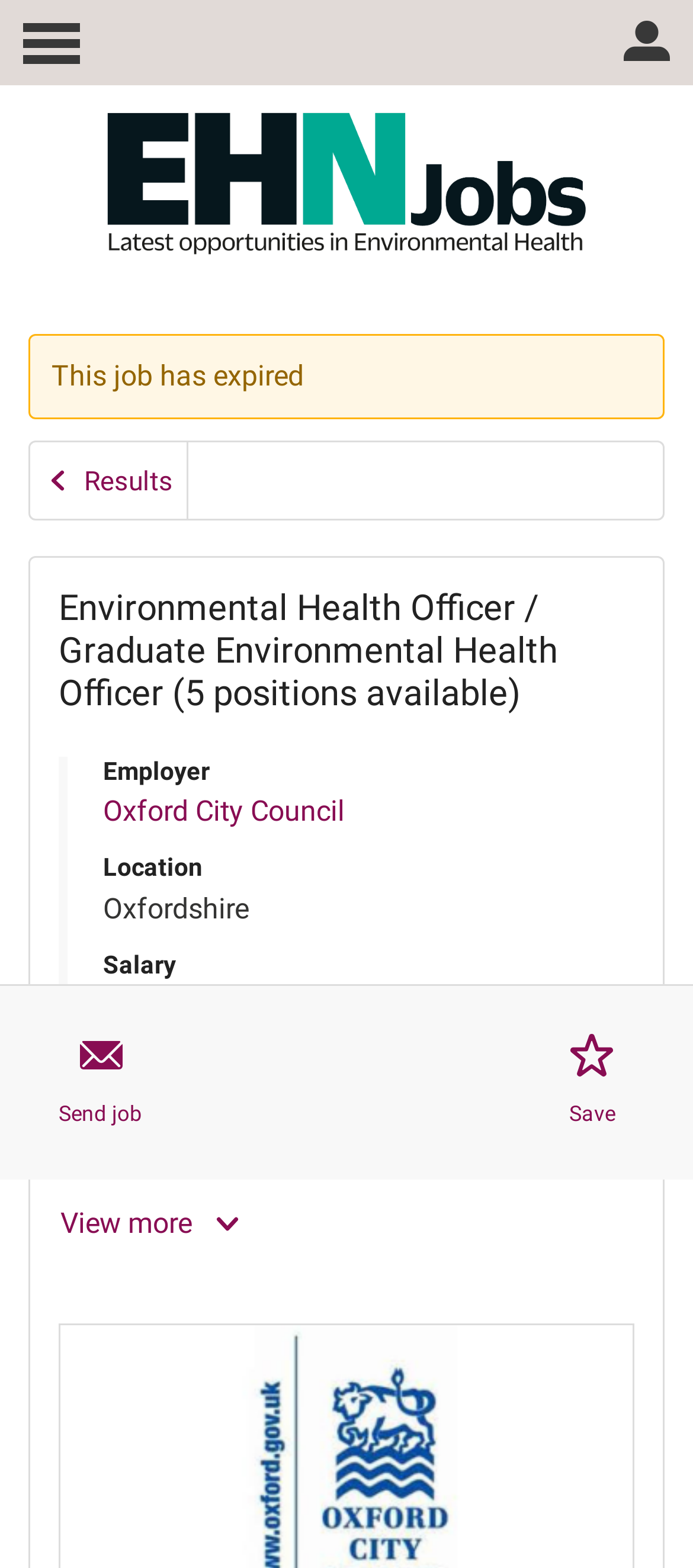Could you determine the bounding box coordinates of the clickable element to complete the instruction: "Send job"? Provide the coordinates as four float numbers between 0 and 1, i.e., [left, top, right, bottom].

[0.082, 0.643, 0.208, 0.734]